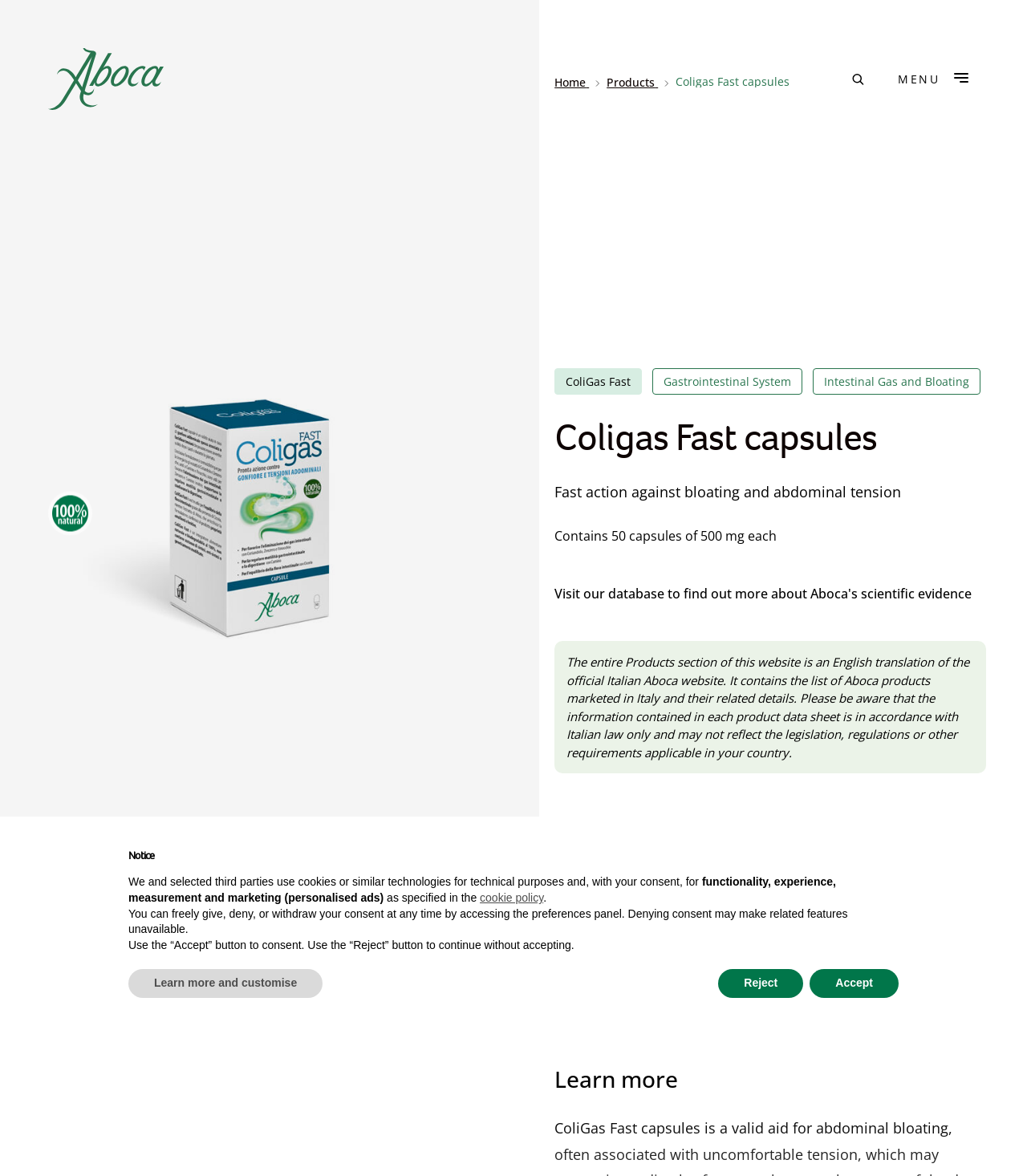Please reply to the following question using a single word or phrase: 
What is the button below the product description?

Instructions for use